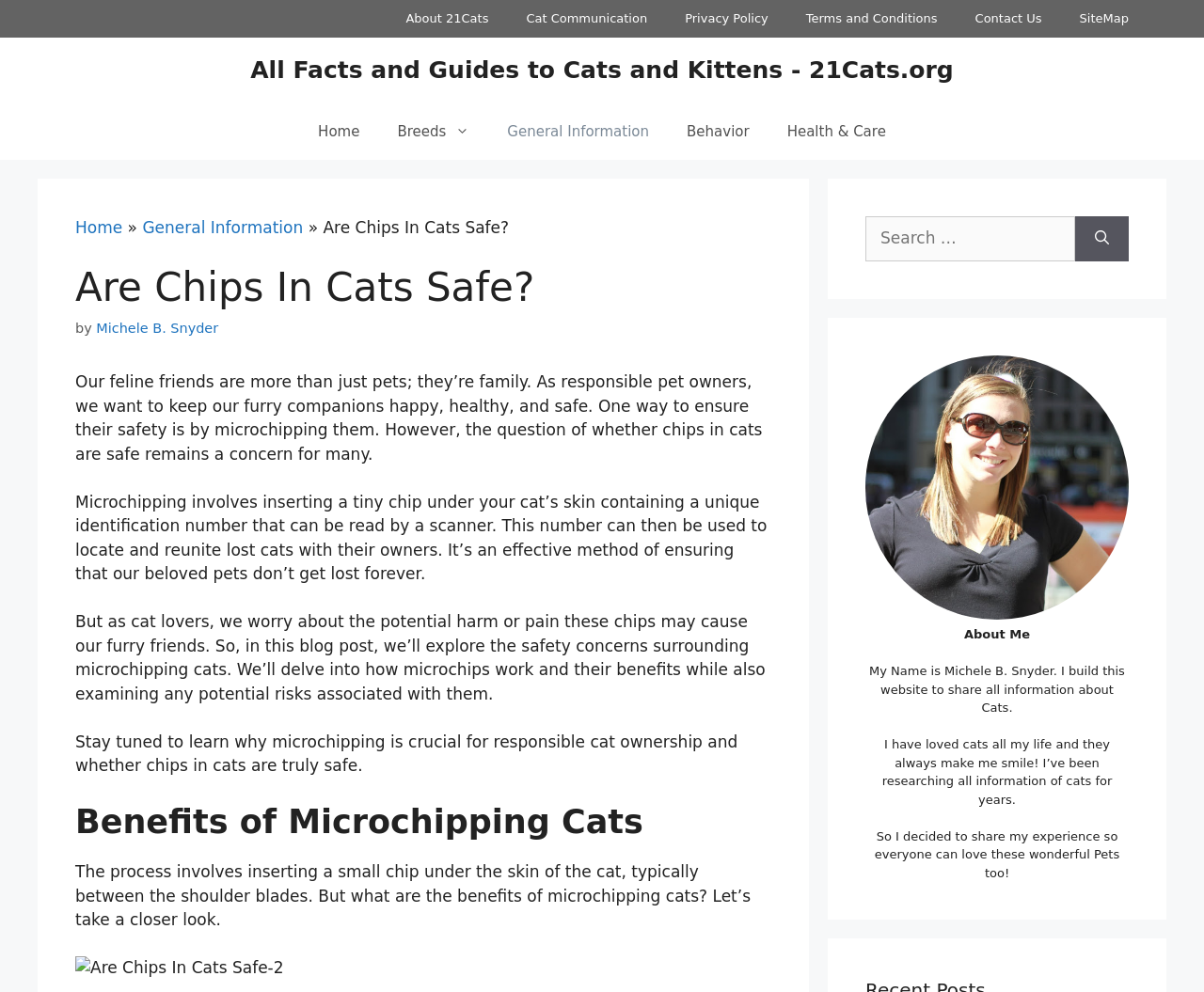What is the main topic of this webpage?
Please look at the screenshot and answer in one word or a short phrase.

Microchipping cats